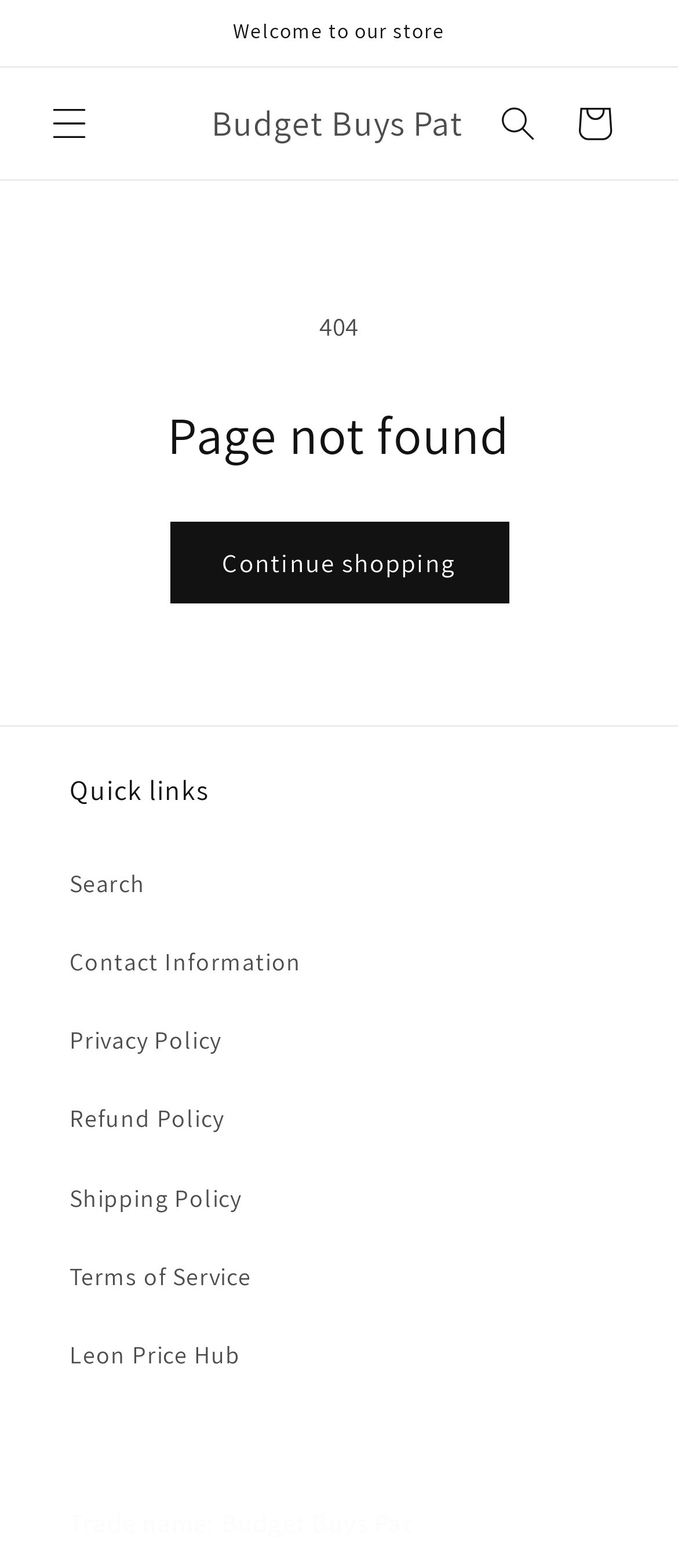What is the position of the 'Search' button?
Use the image to give a comprehensive and detailed response to the question.

I determined the position of the 'Search' button by looking at its bounding box coordinates [0.708, 0.054, 0.821, 0.103], which suggests that it is located at the top right of the page.